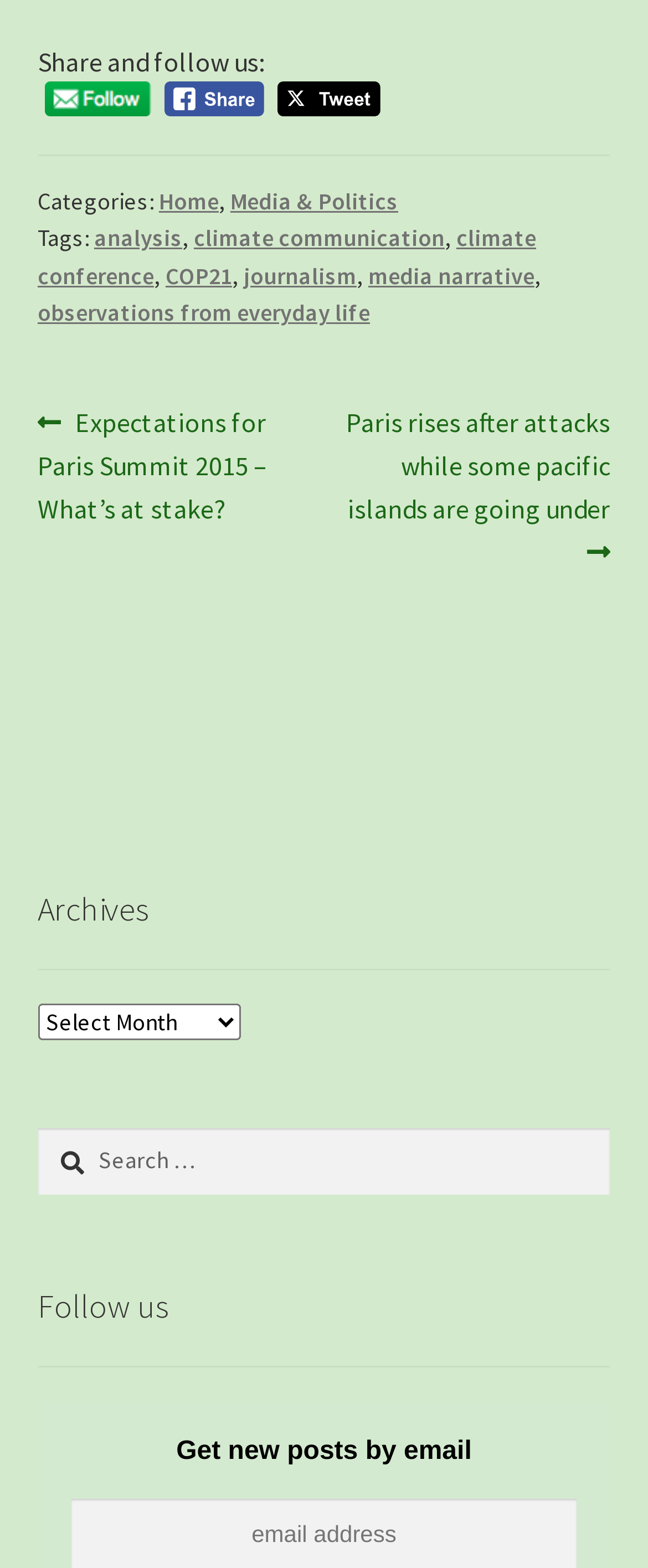Based on the image, provide a detailed and complete answer to the question: 
What is the title of the previous post?

The title of the previous post can be found in the 'Post Navigation' section, where the link ' Previous post: Expectations for Paris Summit 2015 – What’s at stake?' is located.